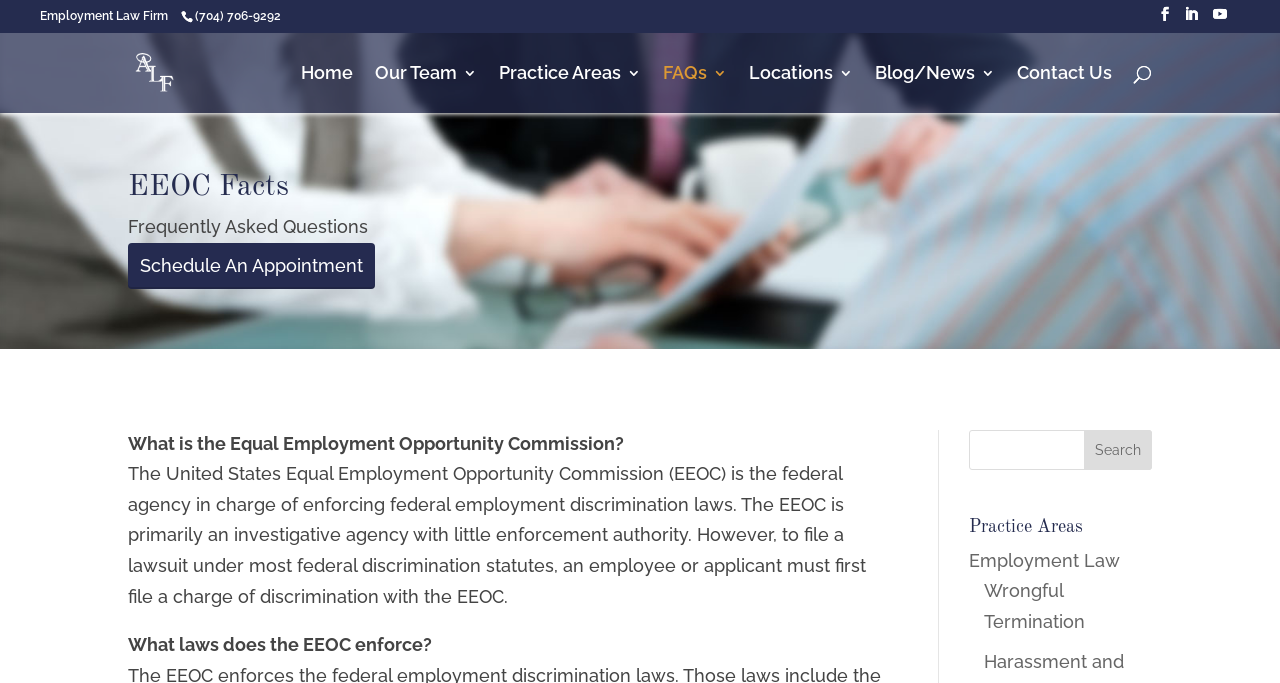Using the information in the image, give a detailed answer to the following question: What is the name of the law firm?

The name of the law firm can be found in the top-left corner of the webpage, where it is written as 'Employment Law Firm' and also as the text of the link 'The Angel Law Firm'.